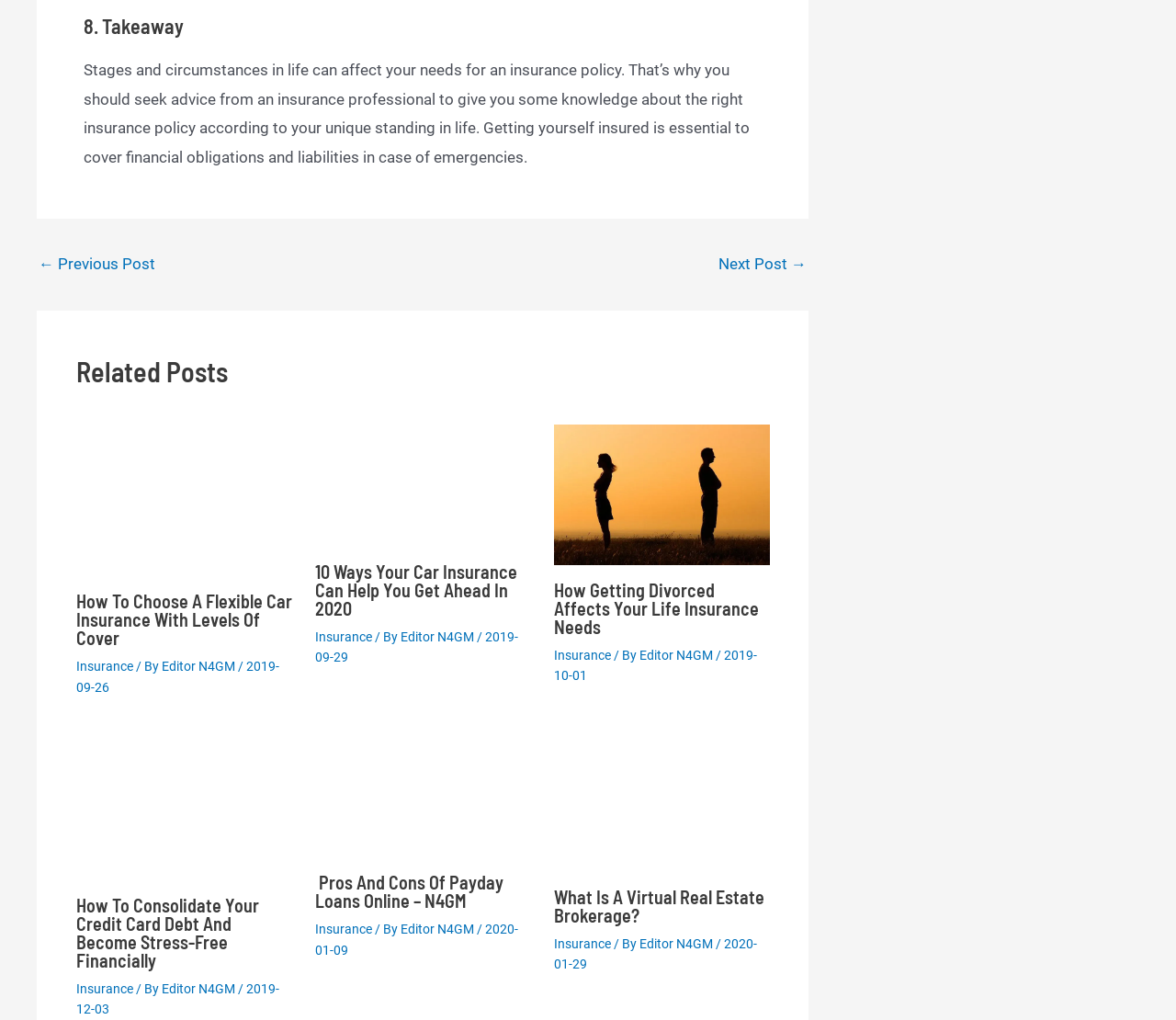Pinpoint the bounding box coordinates of the clickable area needed to execute the instruction: "Call us". The coordinates should be specified as four float numbers between 0 and 1, i.e., [left, top, right, bottom].

None